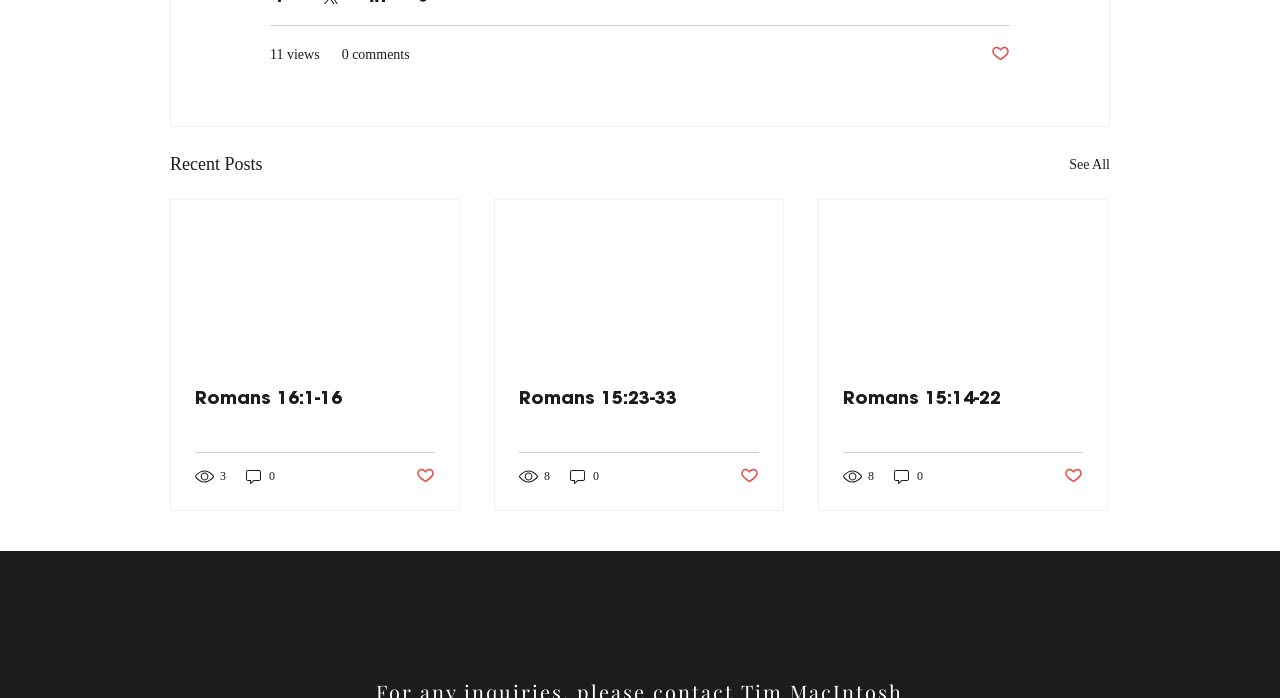What is the status of the like button for the first post?
Answer the question with a single word or phrase derived from the image.

Not marked as liked